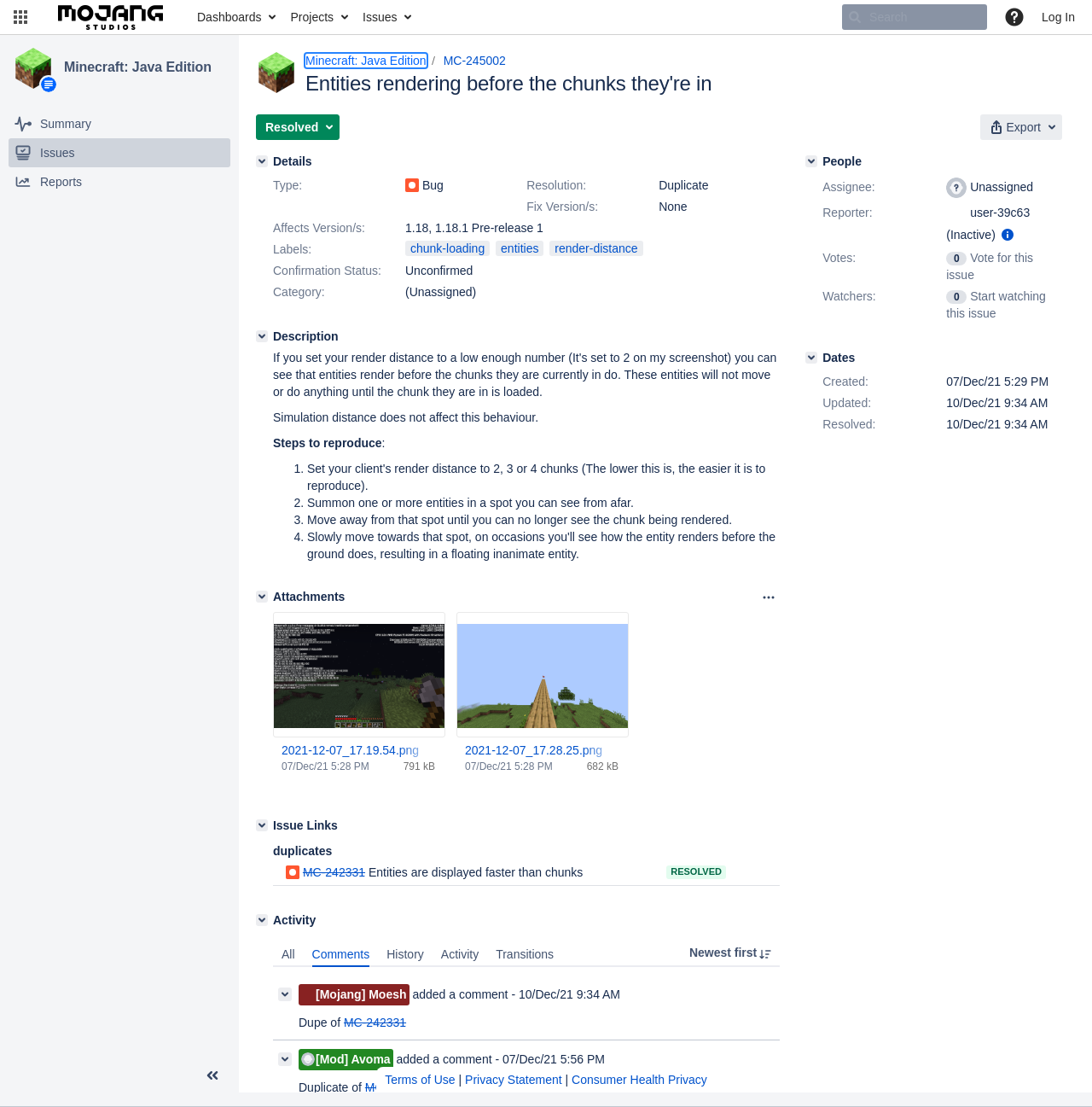Provide your answer to the question using just one word or phrase: What is the confirmation status of the issue MC-245002?

Unconfirmed